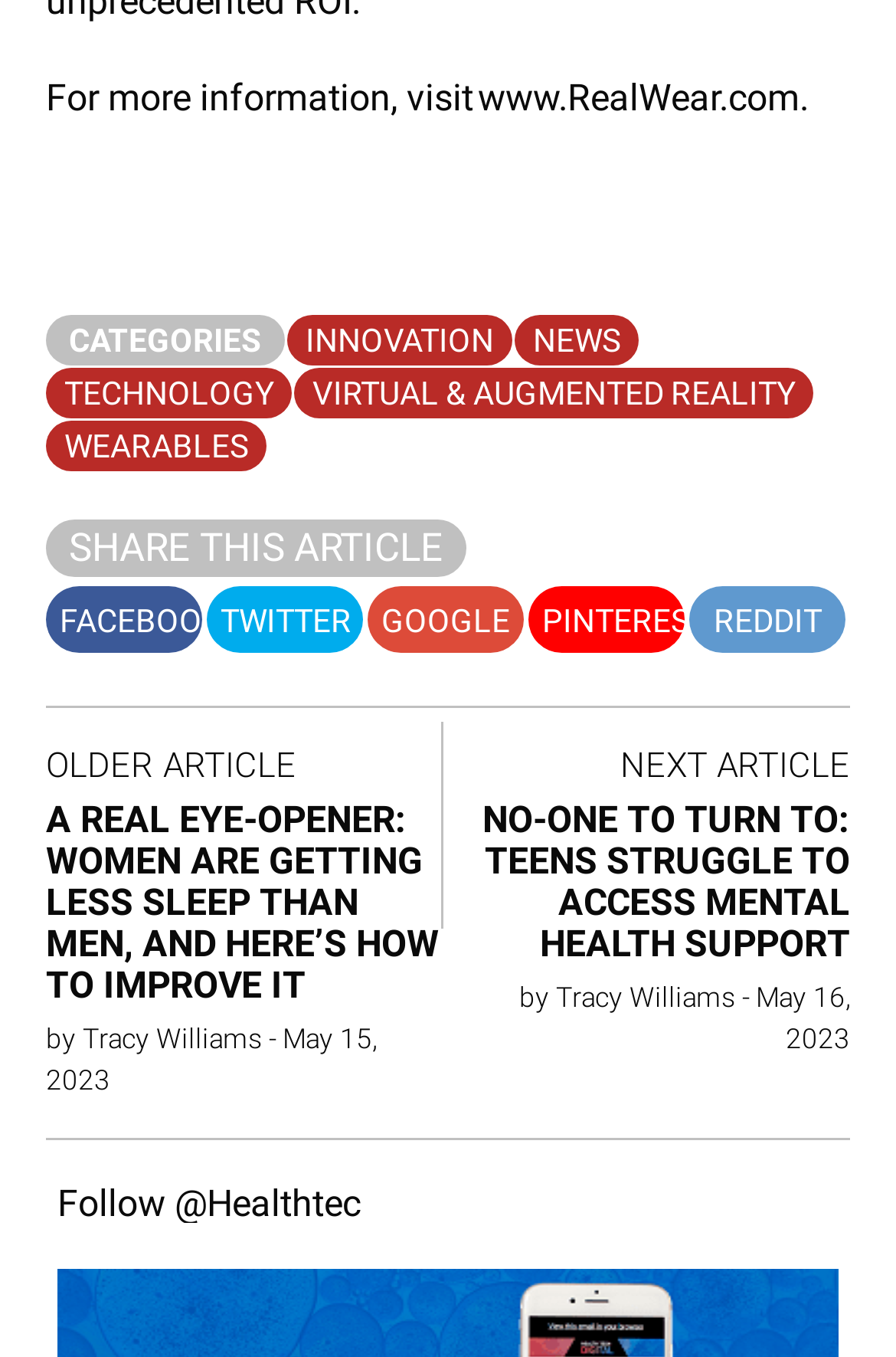Identify the bounding box coordinates of the clickable region necessary to fulfill the following instruction: "Follow @Healthtec". The bounding box coordinates should be four float numbers between 0 and 1, i.e., [left, top, right, bottom].

[0.064, 0.871, 0.403, 0.904]